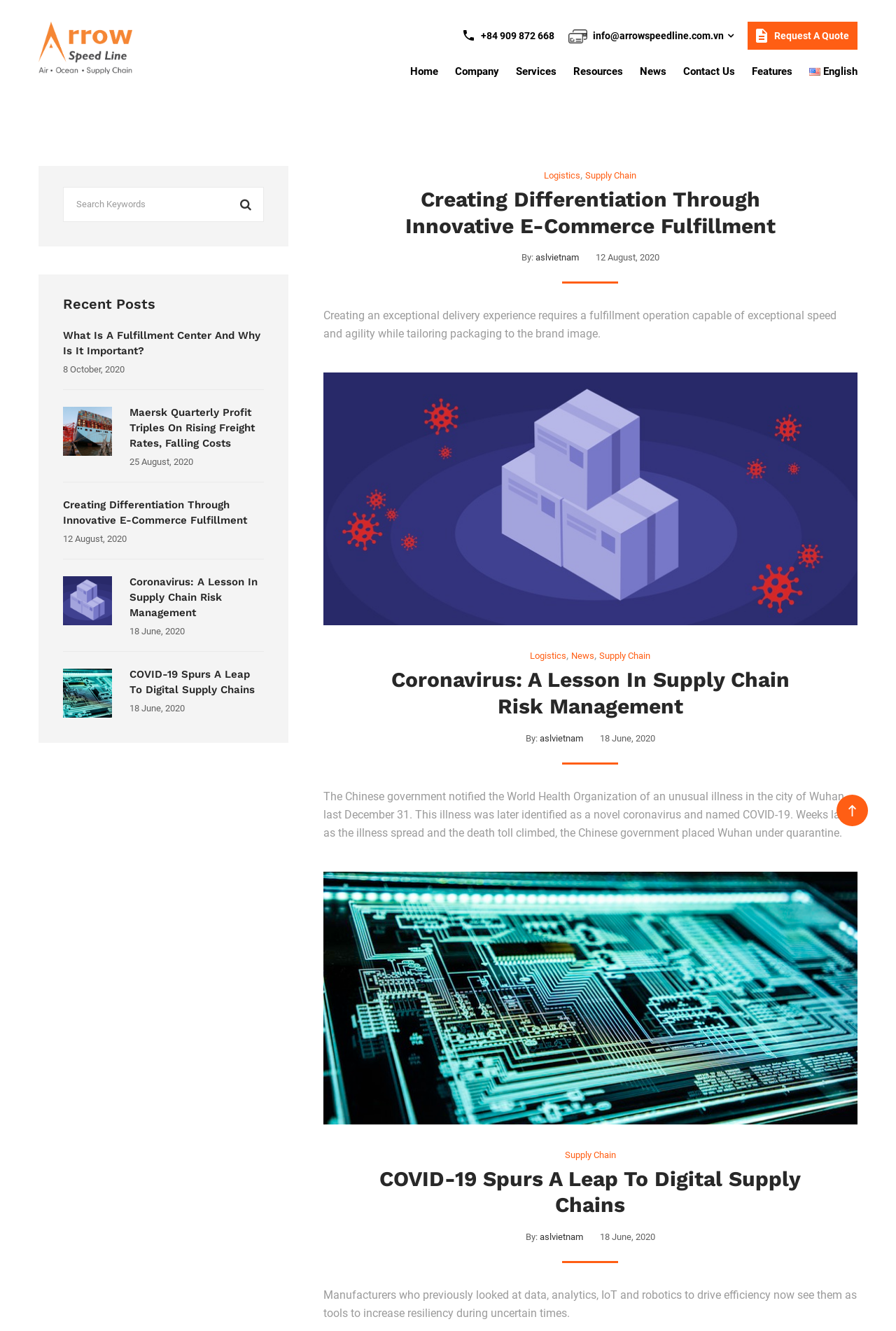Find the bounding box coordinates of the UI element according to this description: "parent_node: +84 909 872 668".

[0.934, 0.597, 0.969, 0.621]